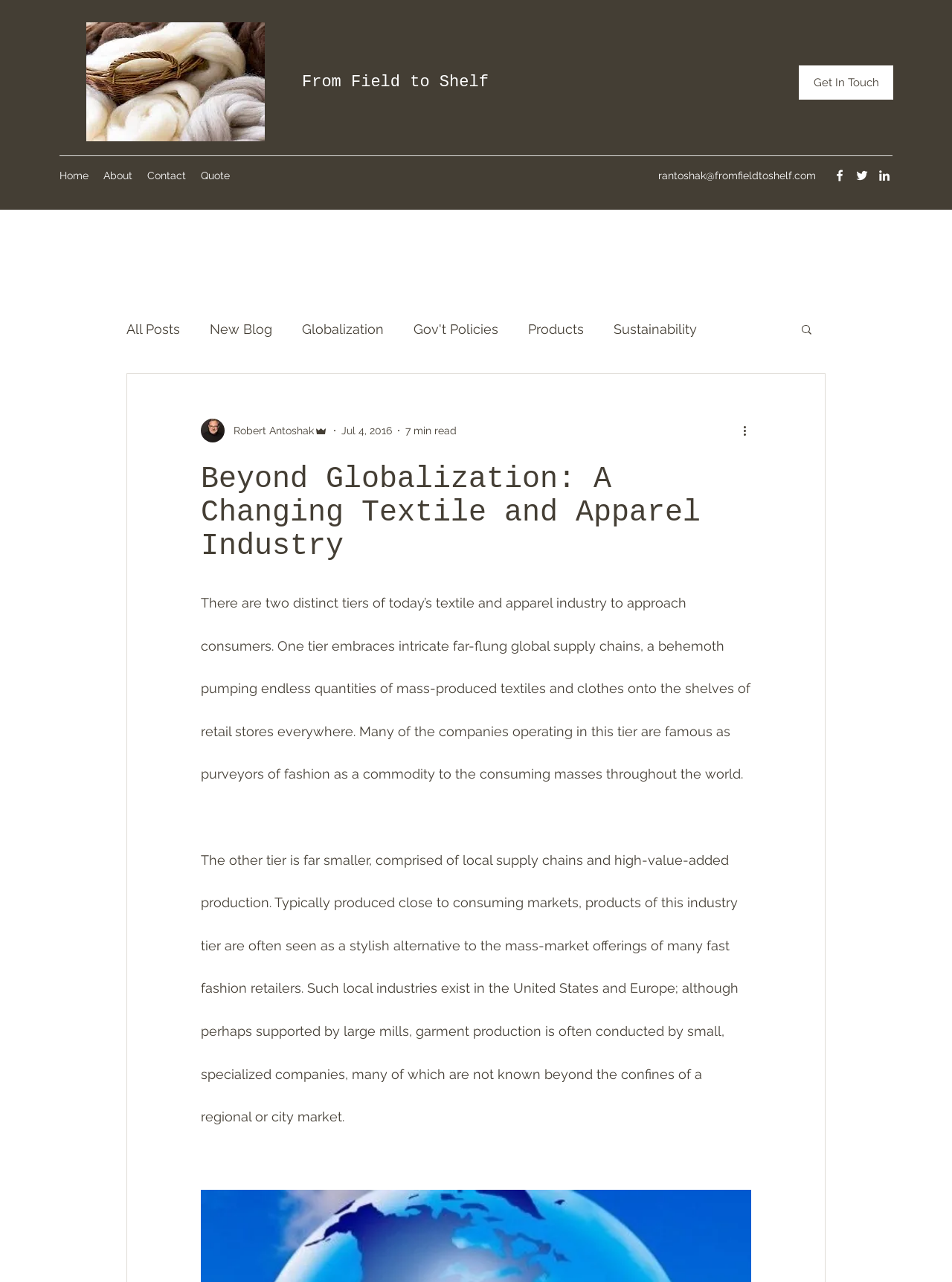Please find and report the primary heading text from the webpage.

Beyond Globalization: A Changing Textile and Apparel Industry